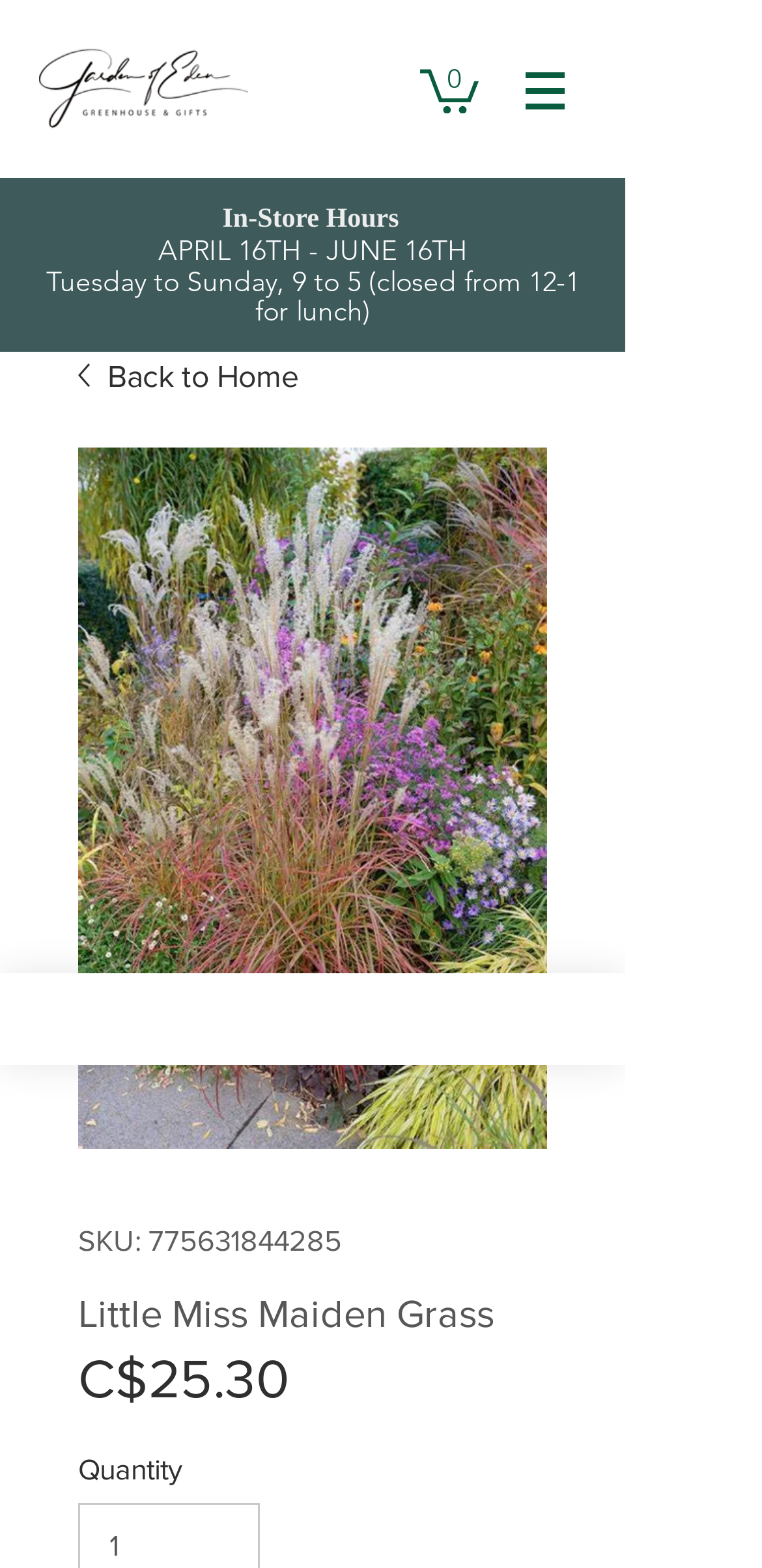Please determine the bounding box coordinates for the element with the description: "0".

[0.551, 0.041, 0.628, 0.073]